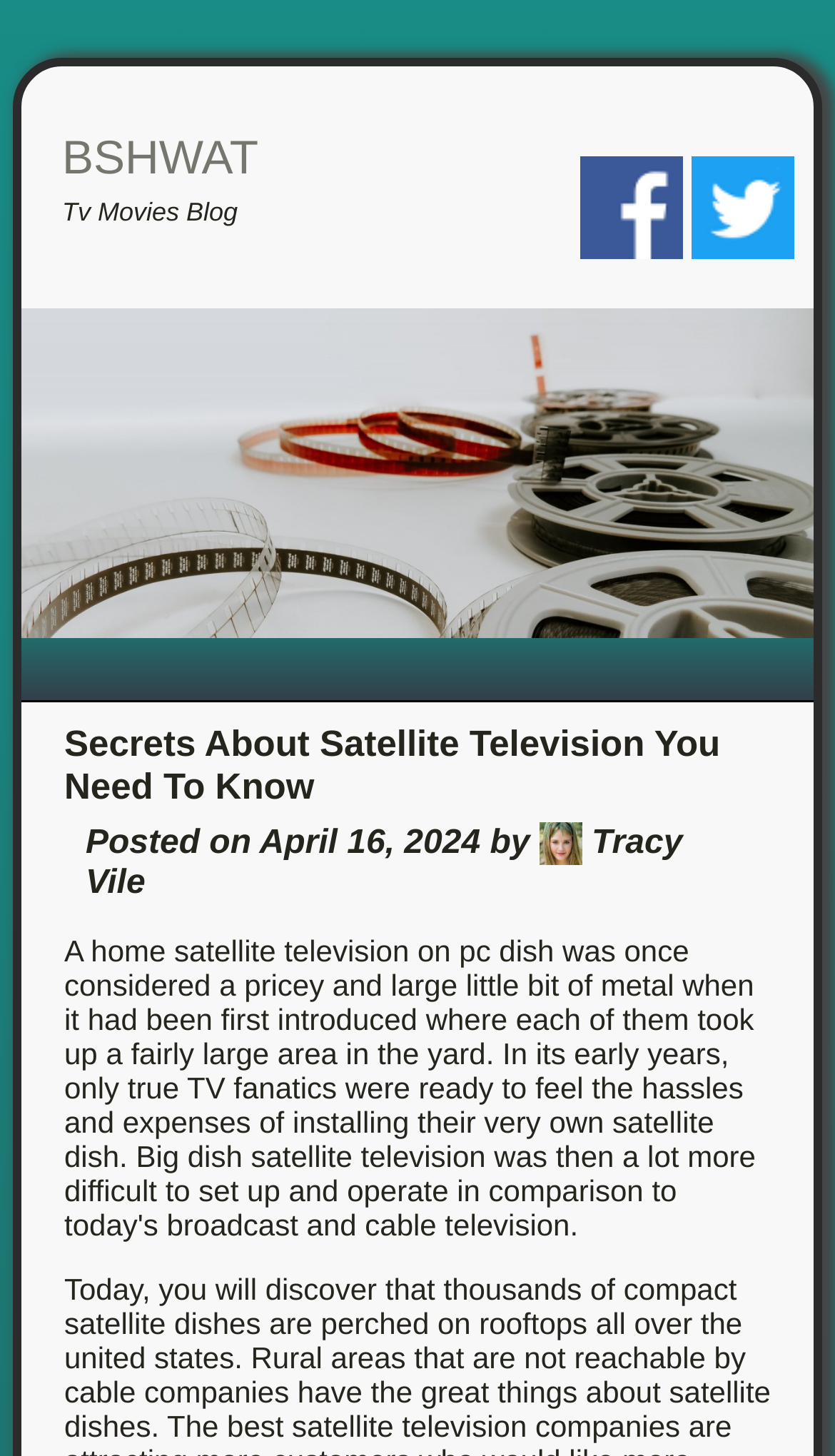What is the date of the post?
Using the information presented in the image, please offer a detailed response to the question.

I found the date of the post by looking at the text that says 'Posted on April 16, 2024 by' which is located below the main heading.